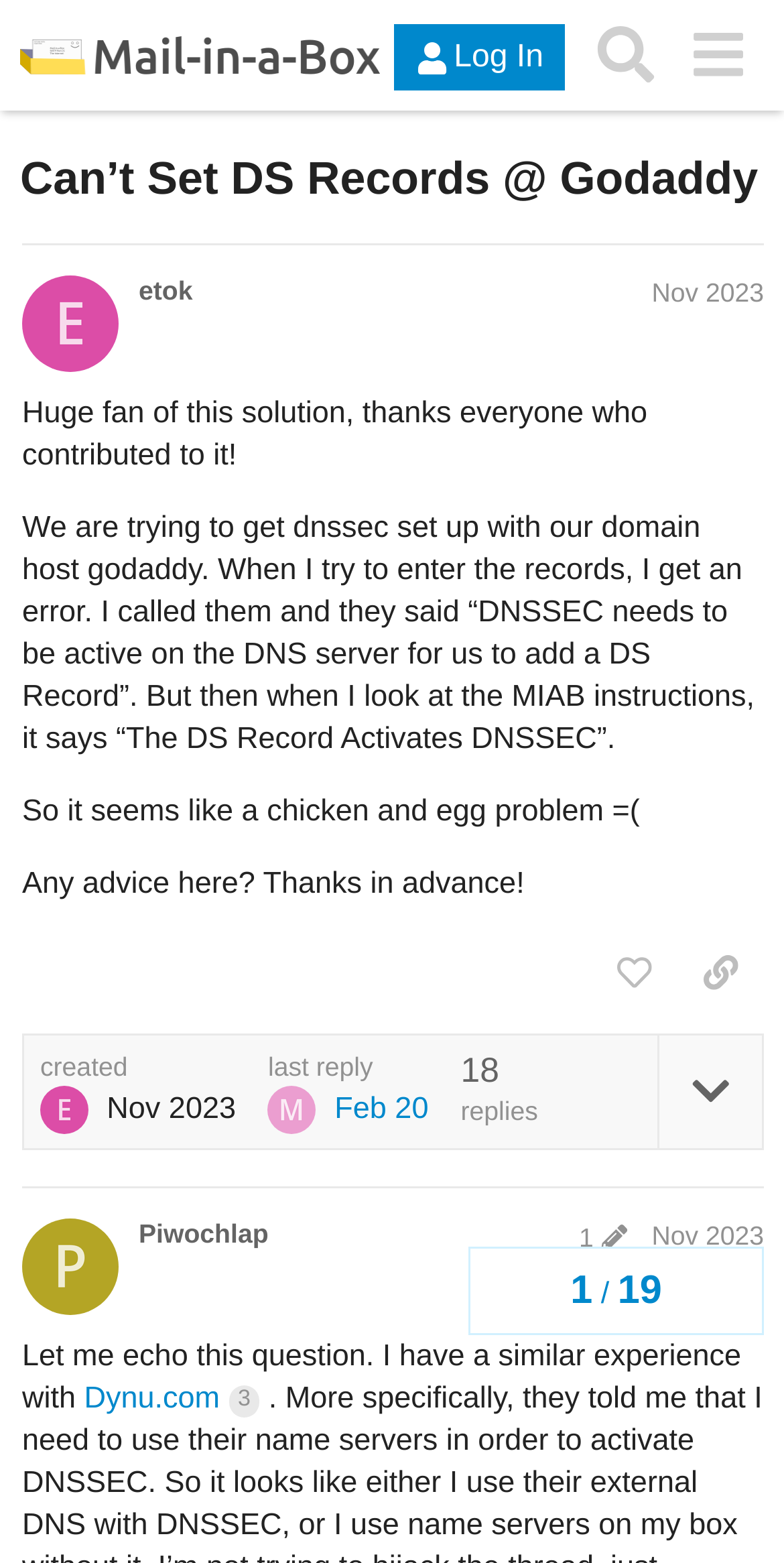Please determine the bounding box coordinates for the UI element described here. Use the format (top-left x, top-left y, bottom-right x, bottom-right y) with values bounded between 0 and 1: 1

[0.723, 0.782, 0.814, 0.801]